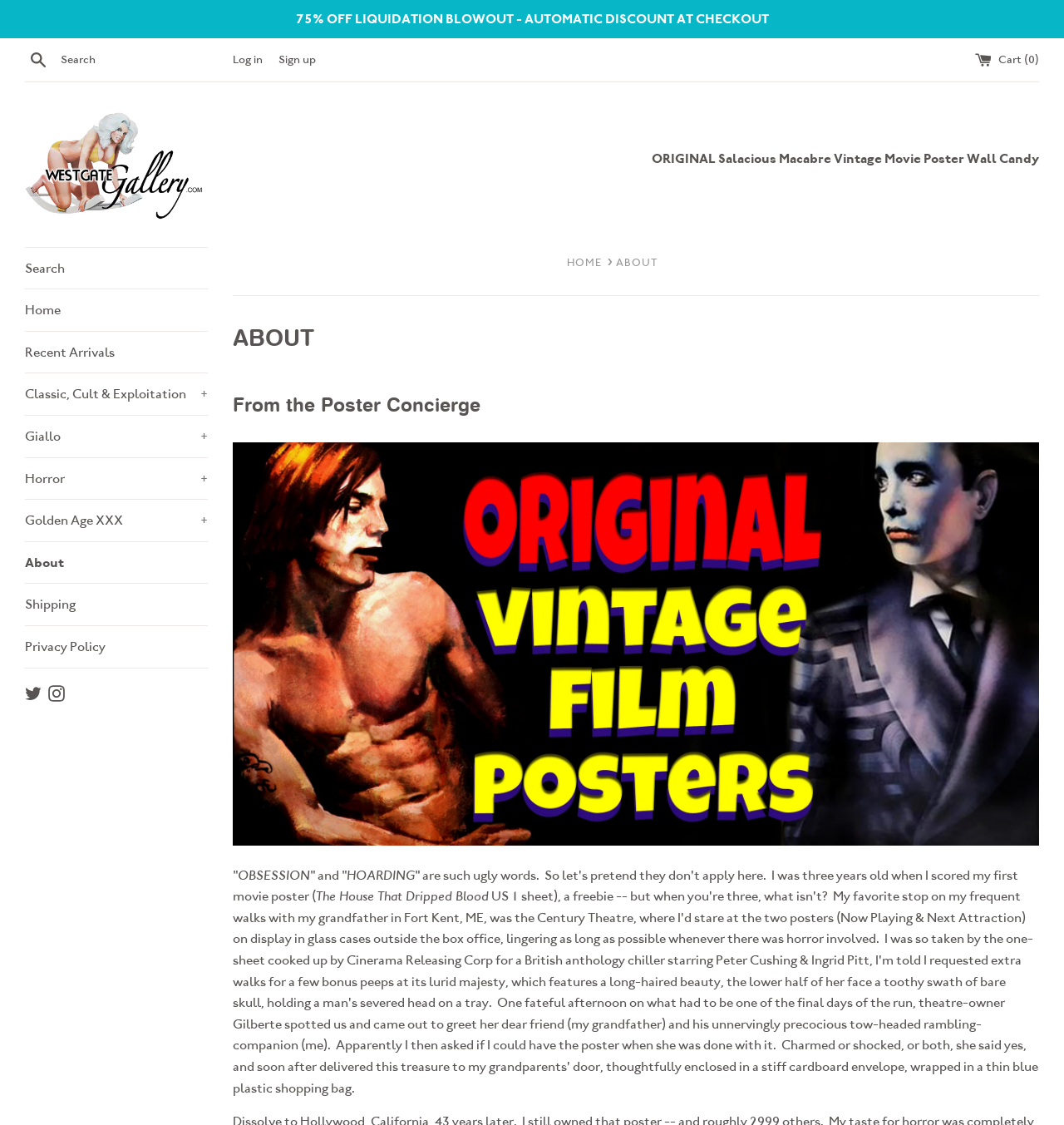Identify the bounding box coordinates of the clickable region to carry out the given instruction: "Search for a movie poster".

[0.023, 0.039, 0.195, 0.067]